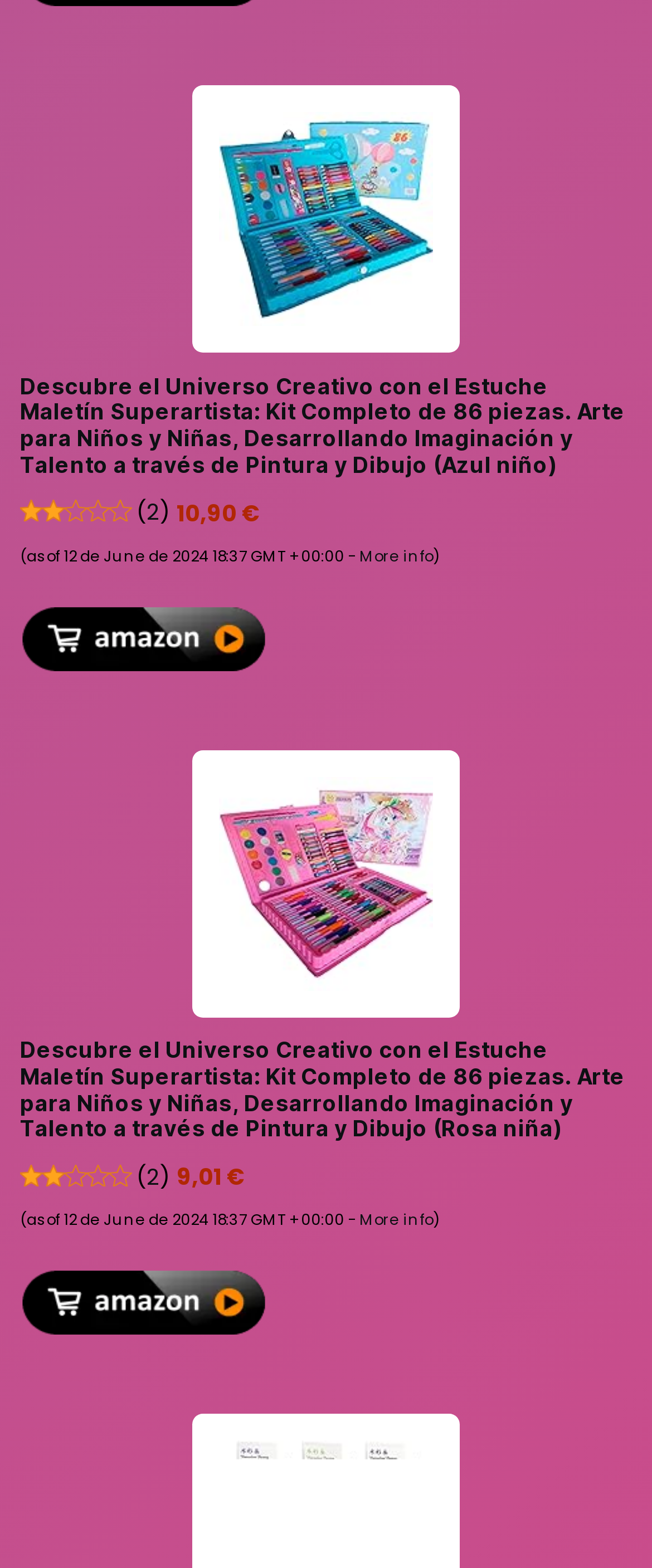Locate the bounding box coordinates of the element that needs to be clicked to carry out the instruction: "Click the link to view the product 'Descubre el Universo Creativo con el Estuche Maletín Superartista: Kit Completo de 86 piezas. Arte para Niños y Niñas, Desarrollando Imaginación y Talento a través de Pintura y Dibujo (Azul niño)'". The coordinates should be given as four float numbers ranging from 0 to 1, i.e., [left, top, right, bottom].

[0.336, 0.071, 0.664, 0.208]